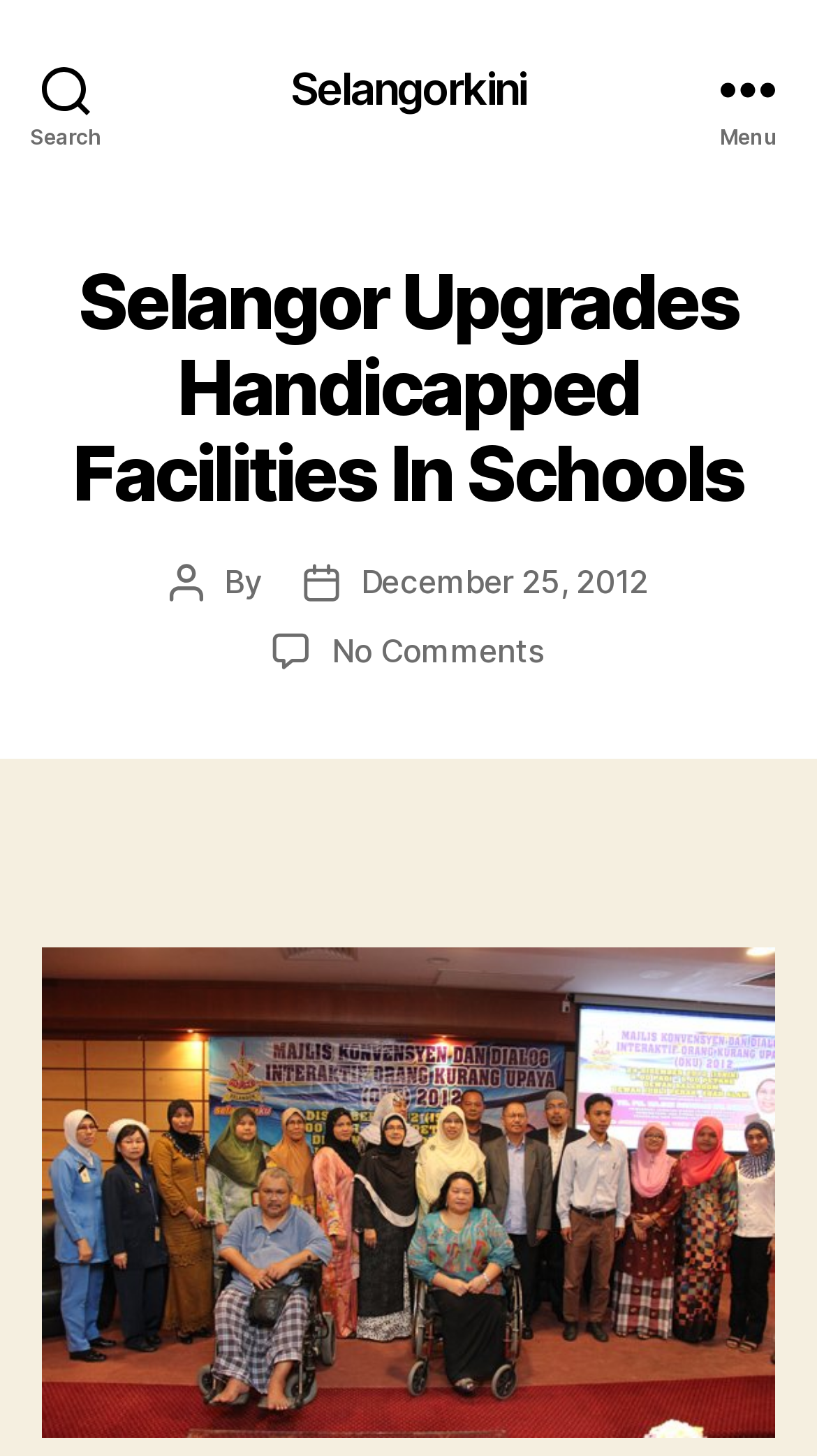What is the date of the post?
Refer to the image and provide a thorough answer to the question.

I found the link 'December 25, 2012' next to the text 'Post date', so I conclude that the date of the post is December 25, 2012.